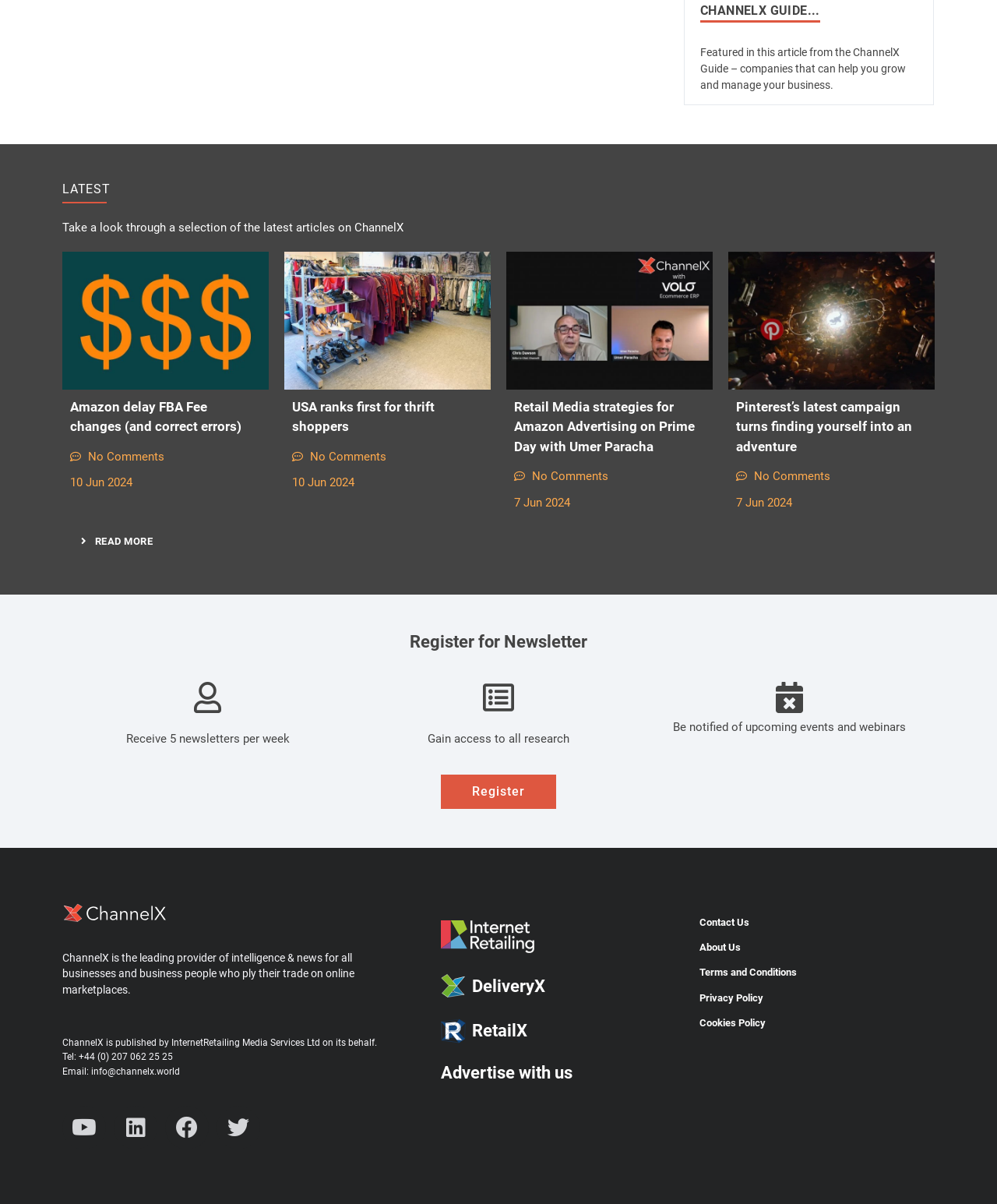Locate the bounding box coordinates of the clickable element to fulfill the following instruction: "Learn more about Retail Media strategies". Provide the coordinates as four float numbers between 0 and 1 in the format [left, top, right, bottom].

[0.508, 0.209, 0.715, 0.323]